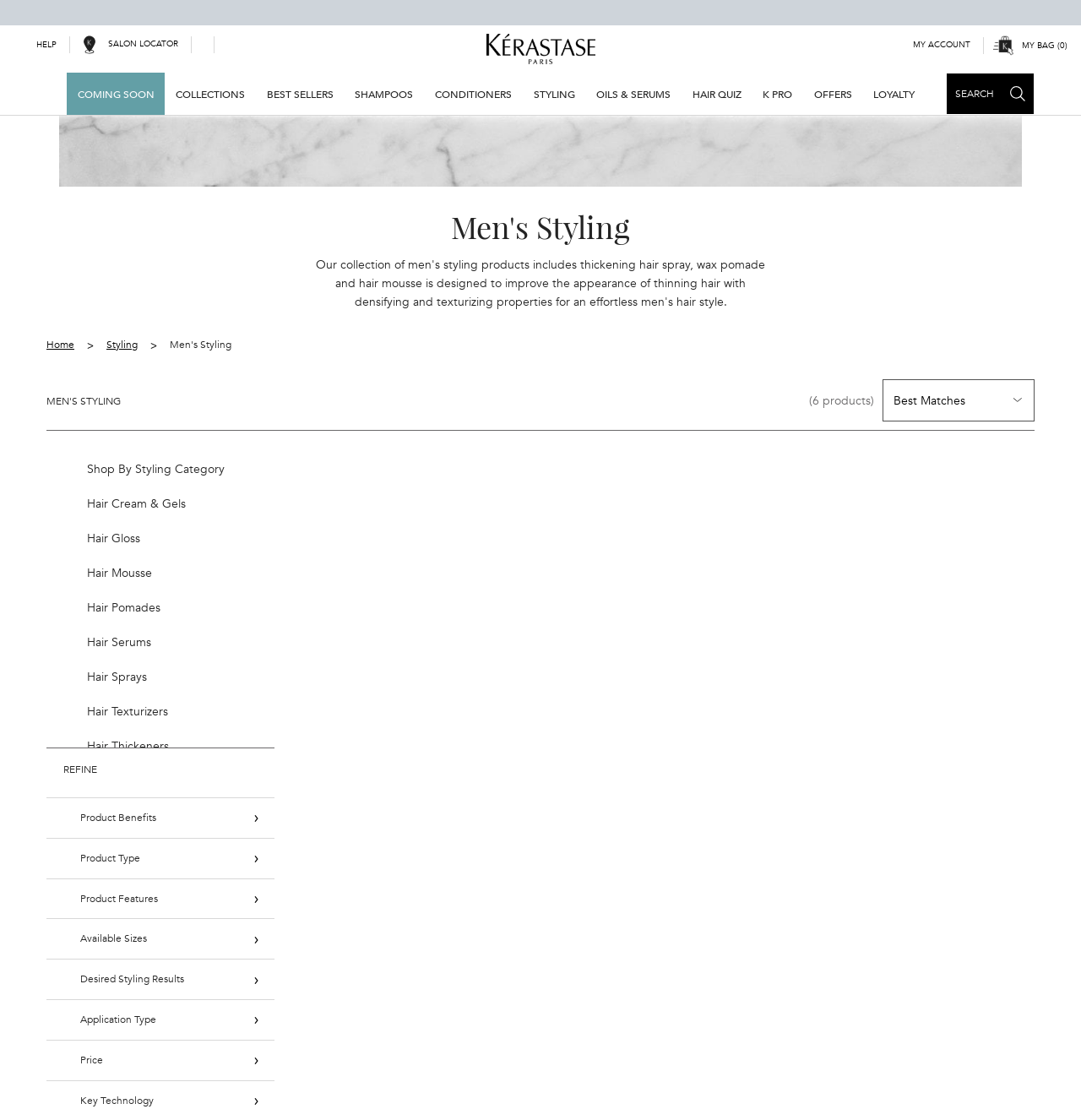Select the bounding box coordinates of the element I need to click to carry out the following instruction: "View product details of Mousse Bouffante Hair Mousse".

[0.298, 0.434, 0.466, 0.597]